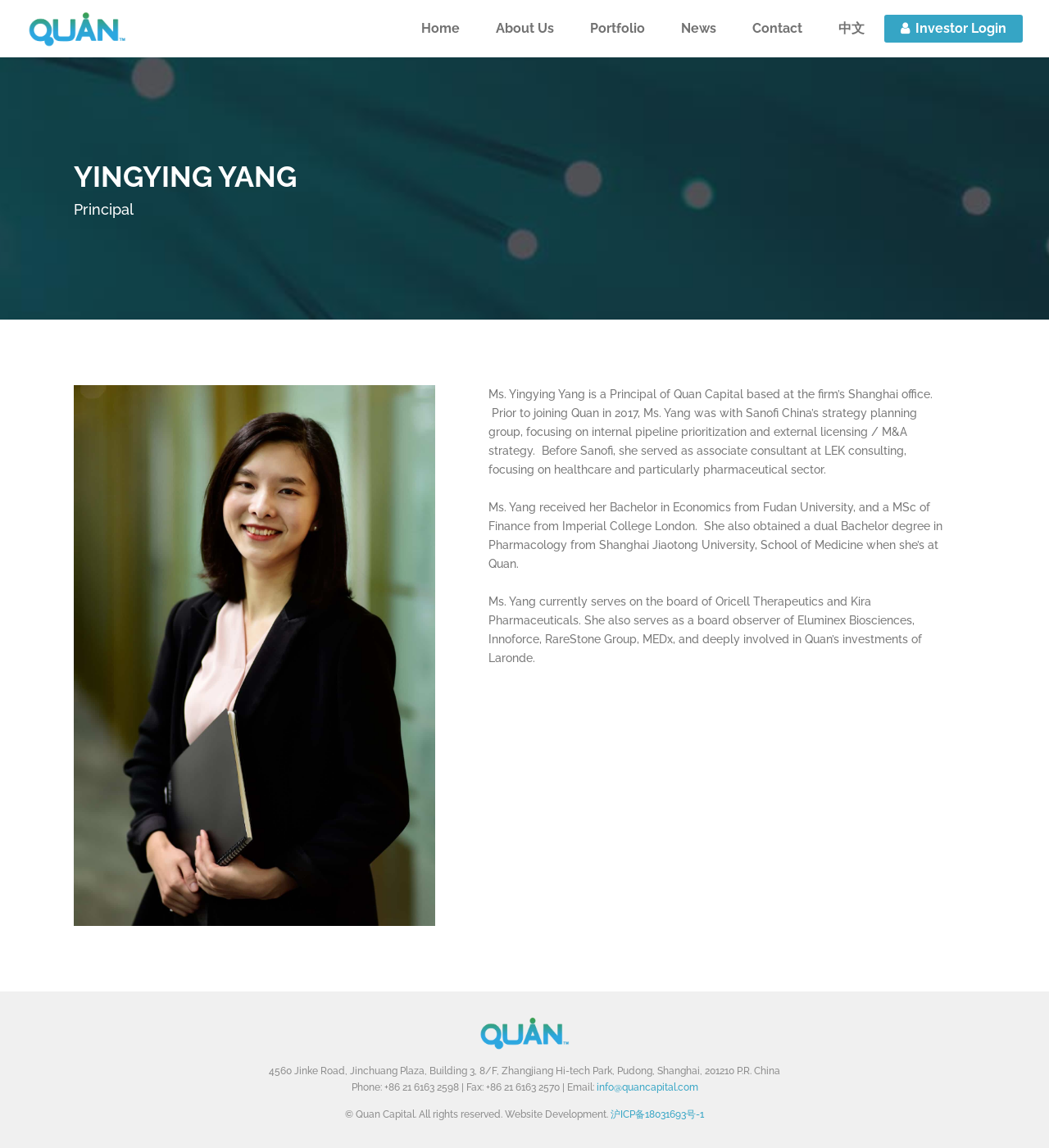Determine the bounding box coordinates of the region that needs to be clicked to achieve the task: "Click the Contact link".

[0.702, 0.0, 0.78, 0.05]